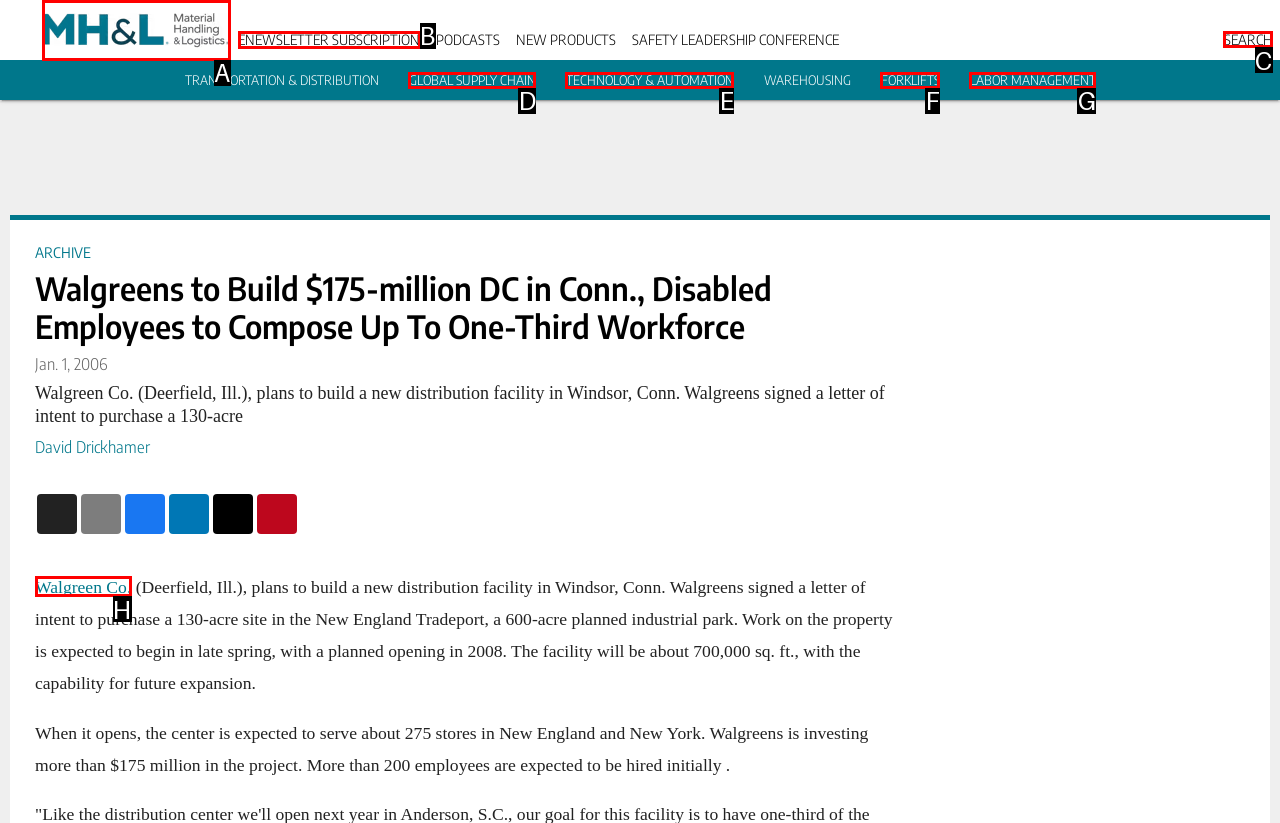What option should you select to complete this task: Search for something? Indicate your answer by providing the letter only.

C